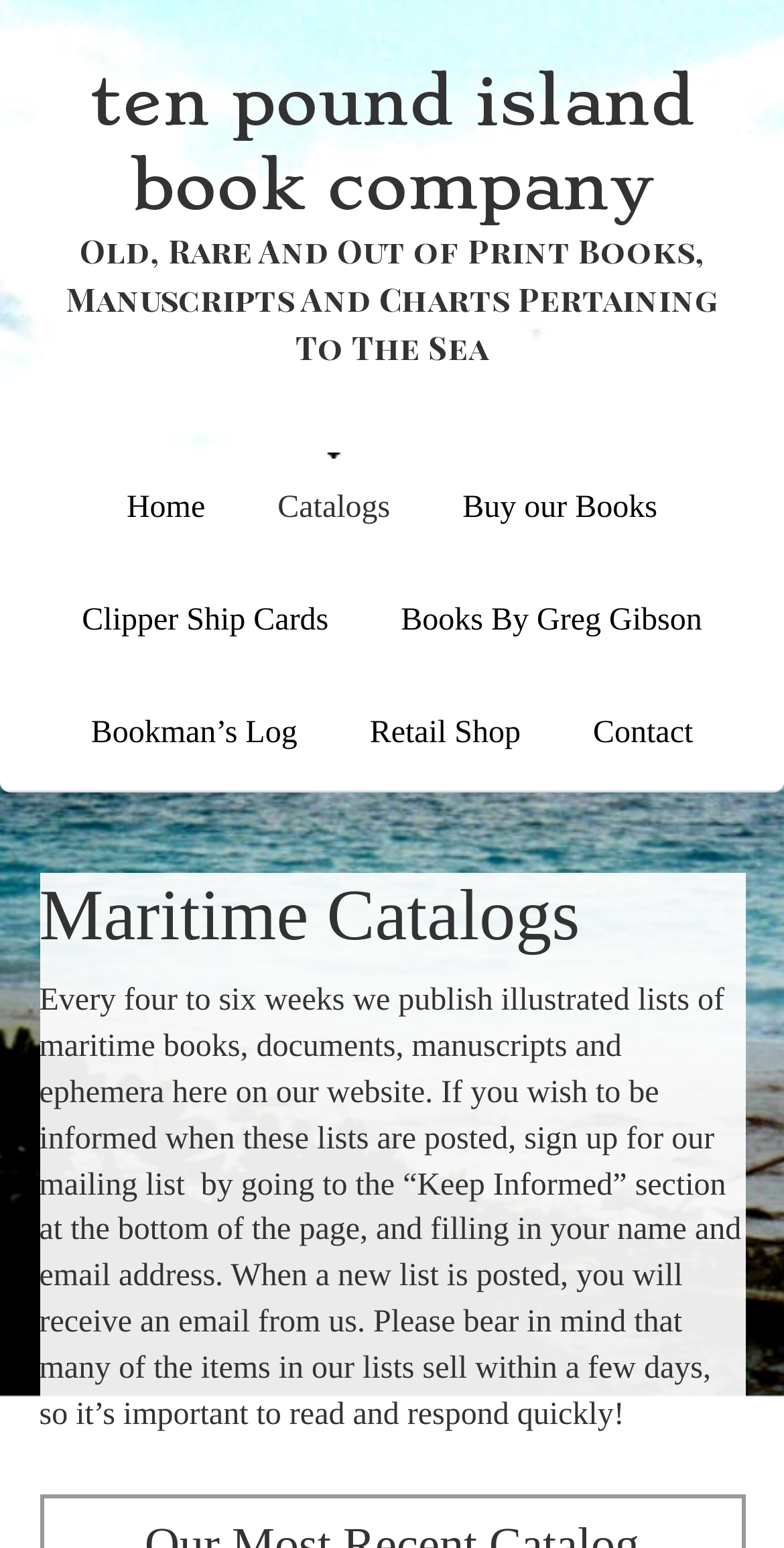Provide a comprehensive description of the webpage.

The webpage is about Maritime Catalogs from Ten Pound Island Book Company. At the top, there is a link to the company's homepage, followed by a descriptive text that reads "Old, Rare And Out of Print Books, Manuscripts And Charts Pertaining To The Sea". 

Below this, there is a main navigation menu with five links: "Home", "Catalogs", "Buy our Books", "Clipper Ship Cards", and "Books By Greg Gibson". Further down, there are four more links: "Bookman’s Log", "Retail Shop", "Contact", and another "Contact" link.

The main content of the page is a paragraph of text that explains how the company publishes illustrated lists of maritime books, documents, and ephemera every four to six weeks. It also provides instructions on how to sign up for their mailing list to receive notifications when new lists are posted. The text is located in the middle of the page, spanning almost the entire width.

There is a header section above the main content, which contains a heading that reads "Maritime Catalogs".